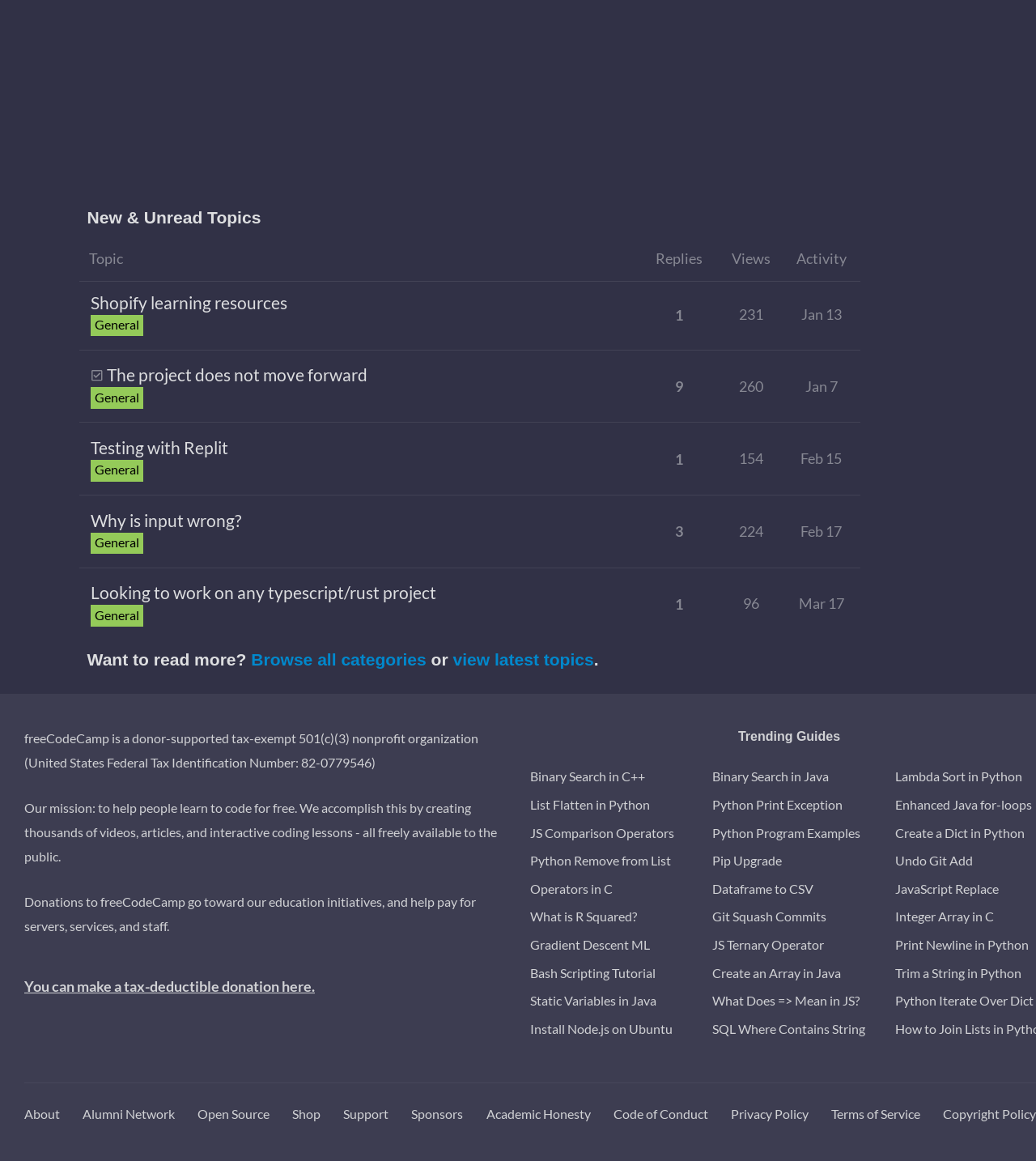What is the category of the third topic?
Based on the image, please offer an in-depth response to the question.

The third topic is listed in the table with the heading 'New & Unread Topics'. The category of the third topic is 'General' which is a link.